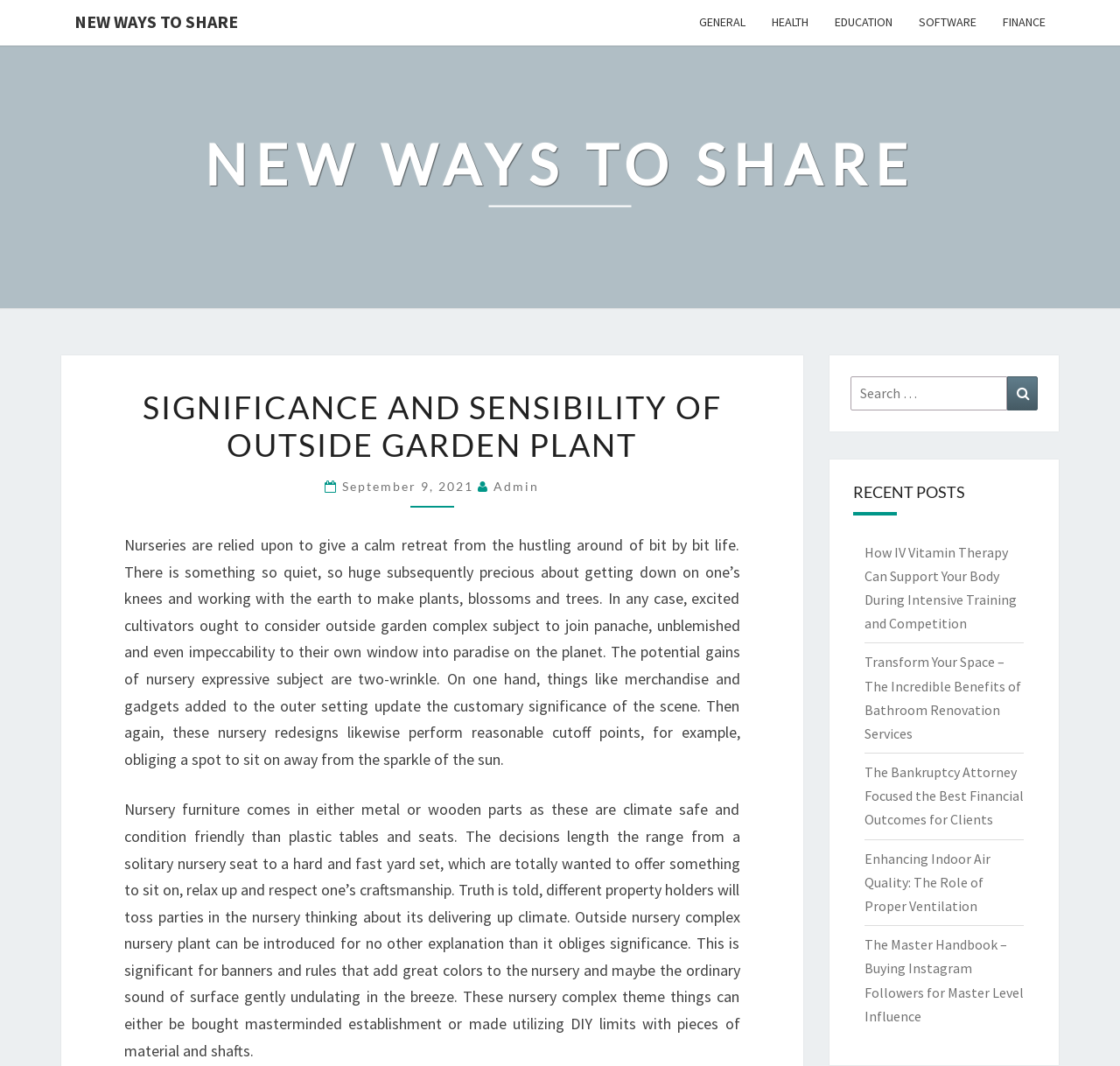Can you find and provide the main heading text of this webpage?

NEW WAYS TO SHARE